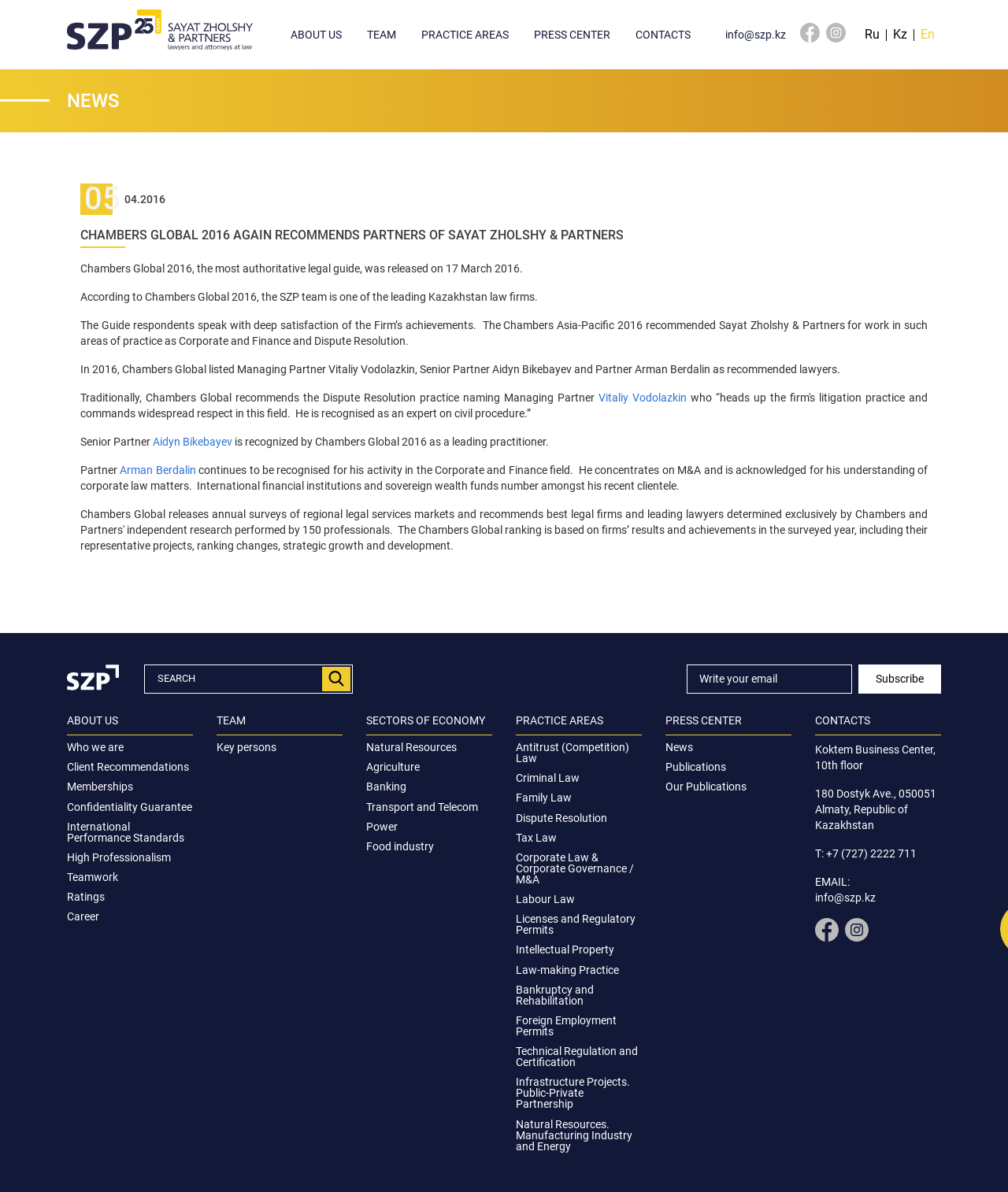Please locate the bounding box coordinates of the element that should be clicked to achieve the given instruction: "Search".

[0.143, 0.557, 0.35, 0.582]